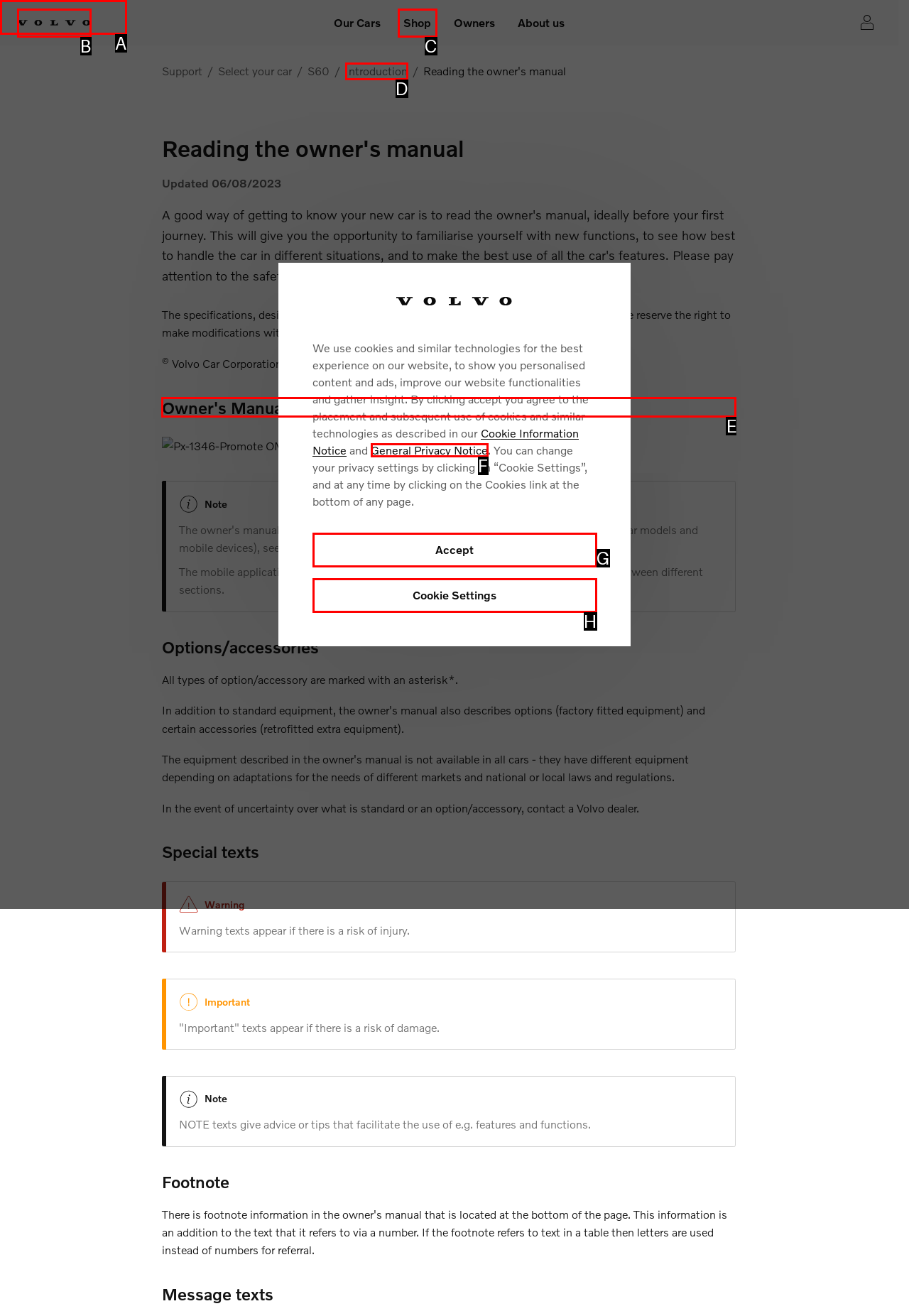Point out the correct UI element to click to carry out this instruction: Open the Owner's Manual in mobile devices section
Answer with the letter of the chosen option from the provided choices directly.

E